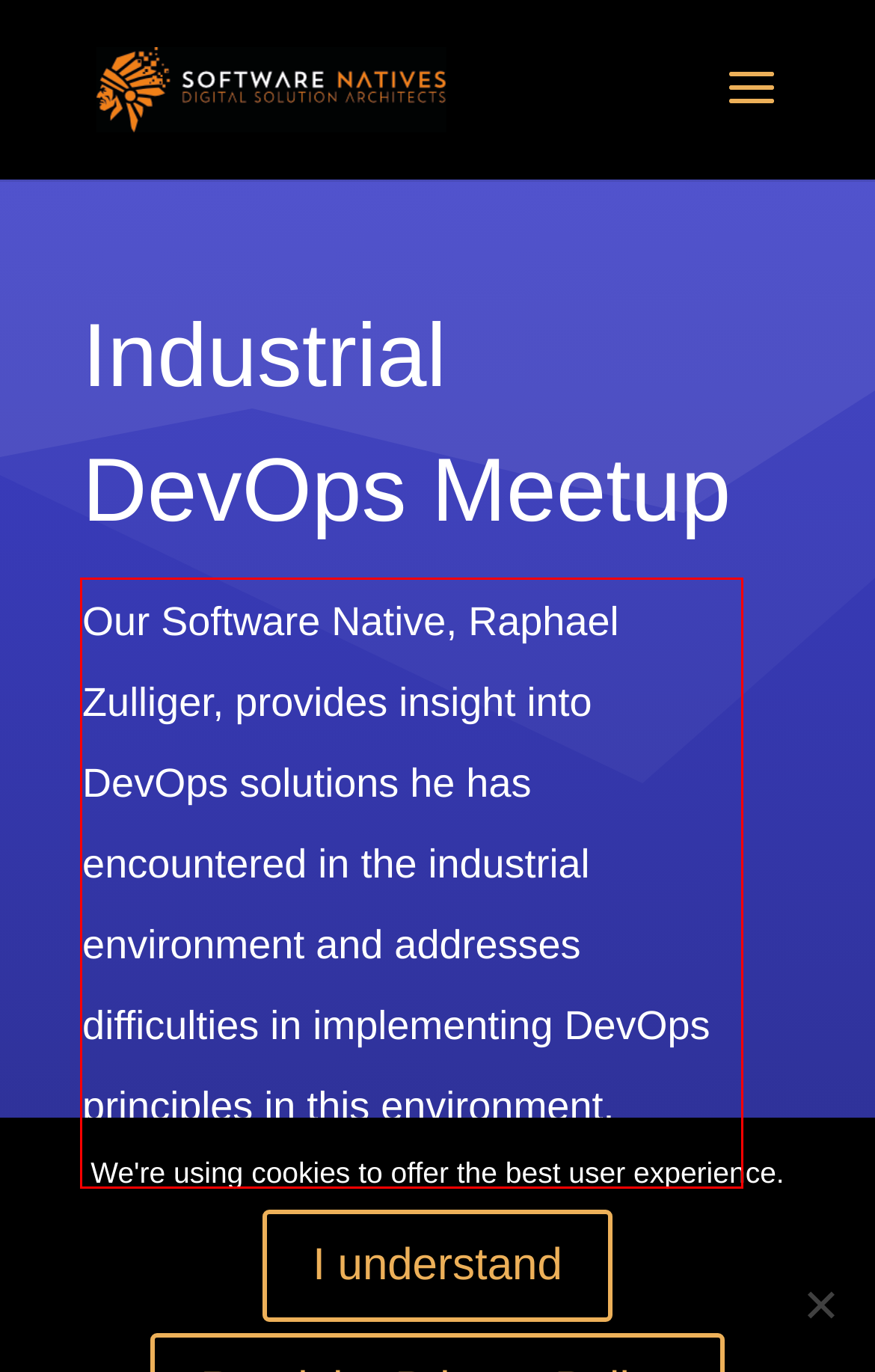Look at the provided screenshot of the webpage and perform OCR on the text within the red bounding box.

Our Software Native, Raphael Zulliger, provides insight into DevOps solutions he has encountered in the industrial environment and addresses difficulties in implementing DevOps principles in this environment.